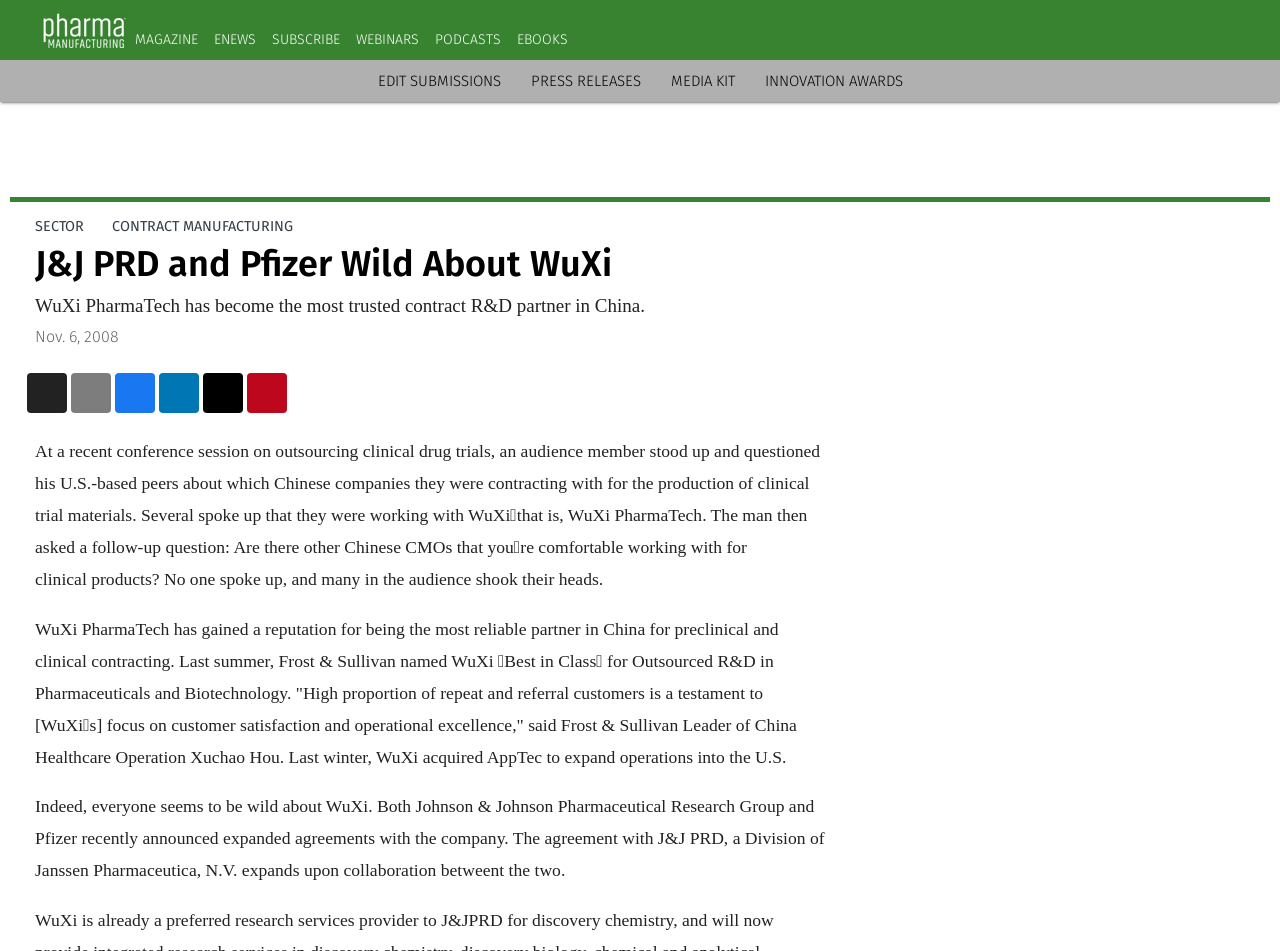Give a concise answer using one word or a phrase to the following question:
What award did WuXi PharmaTech receive?

Best in Class